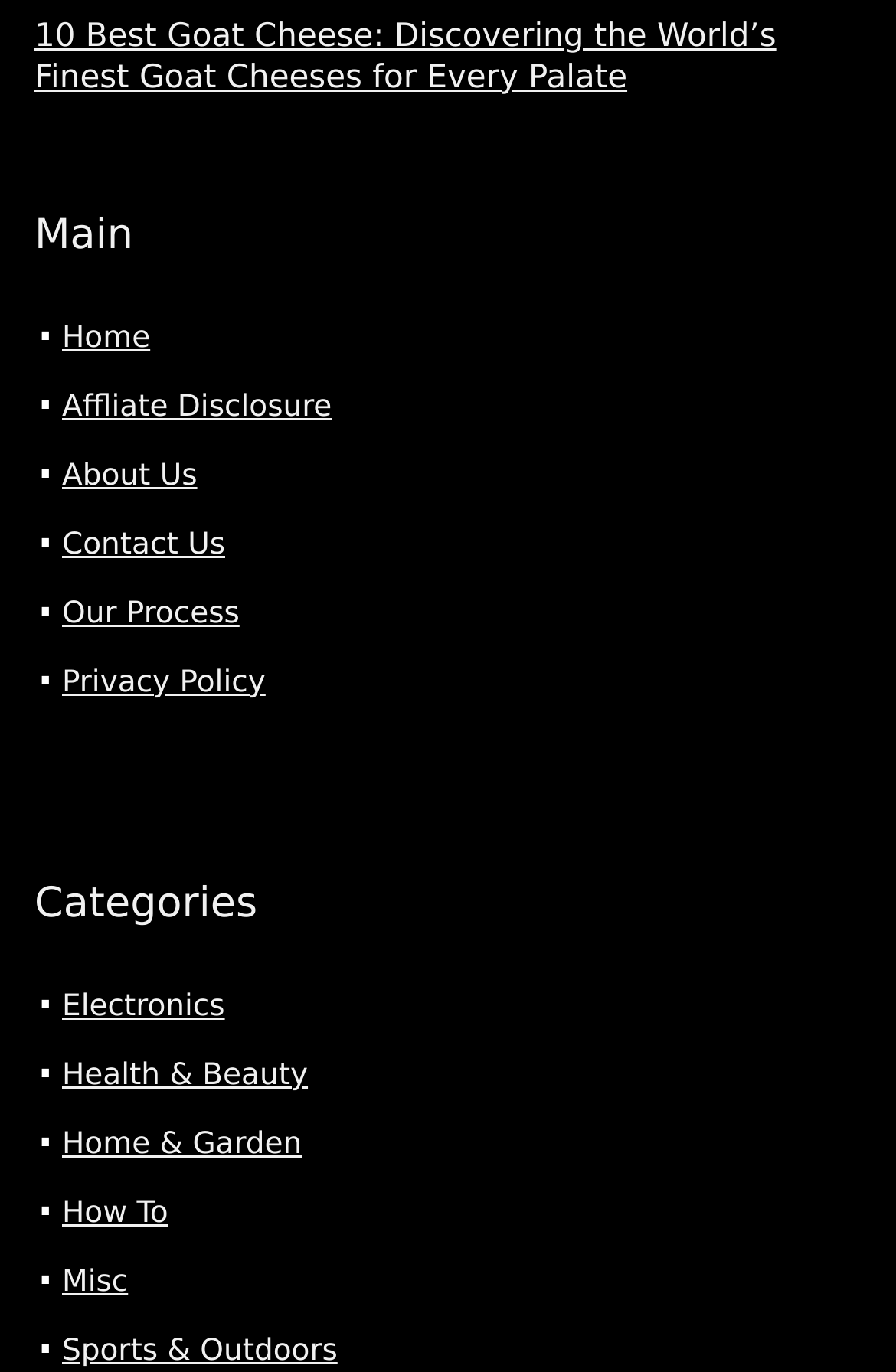Please answer the following question using a single word or phrase: 
How many categories are listed?

7